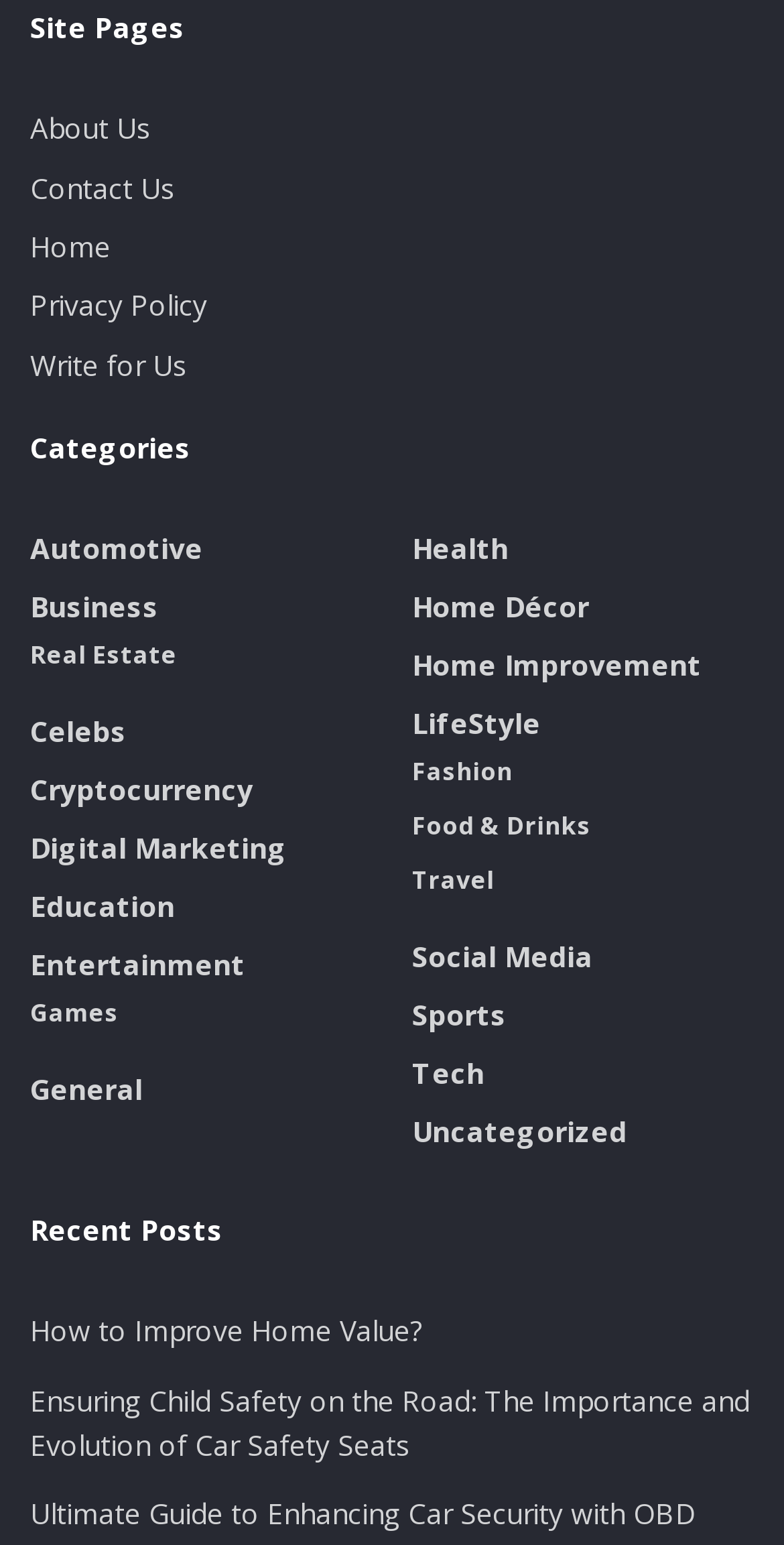Find the bounding box coordinates of the clickable area that will achieve the following instruction: "Visit the 'Home' page".

[0.038, 0.147, 0.141, 0.172]